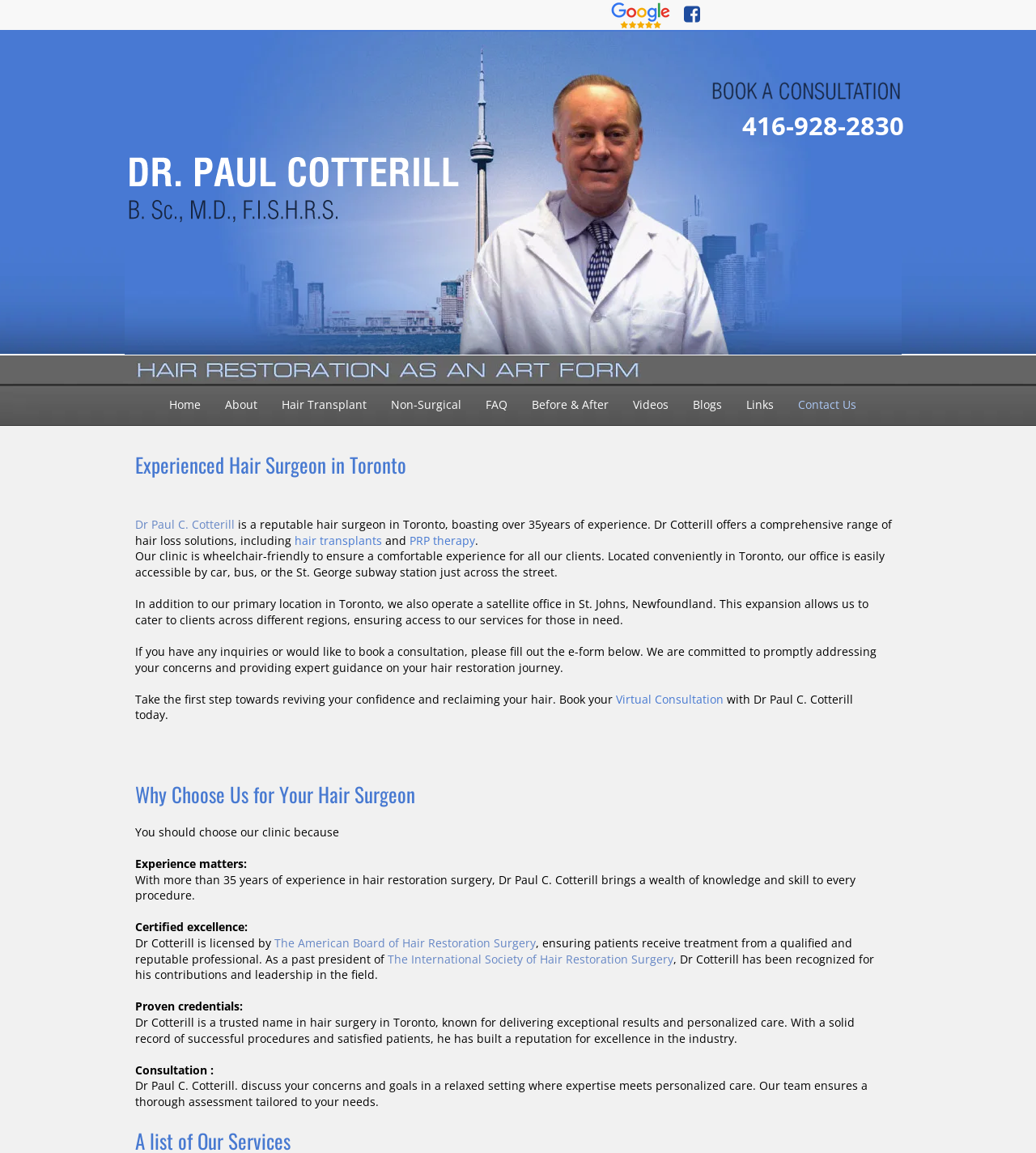Refer to the image and offer a detailed explanation in response to the question: What is the phone number to call for more information?

The phone number can be found in the link '416-928-2830' with bounding box coordinates [0.716, 0.111, 0.873, 0.119].